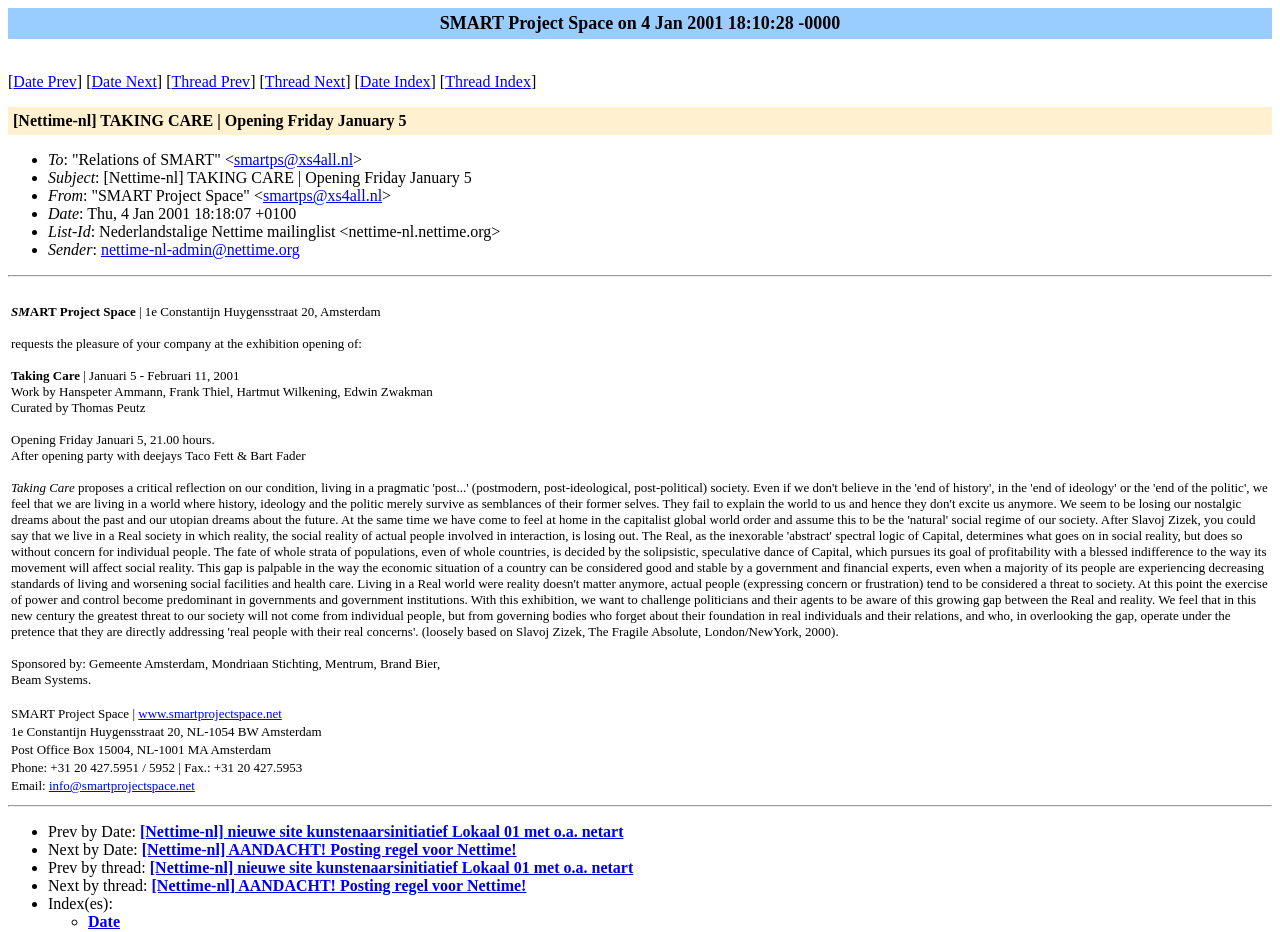What is the website of the SMART Project Space?
Based on the visual content, answer with a single word or a brief phrase.

www.smartprojectspace.net